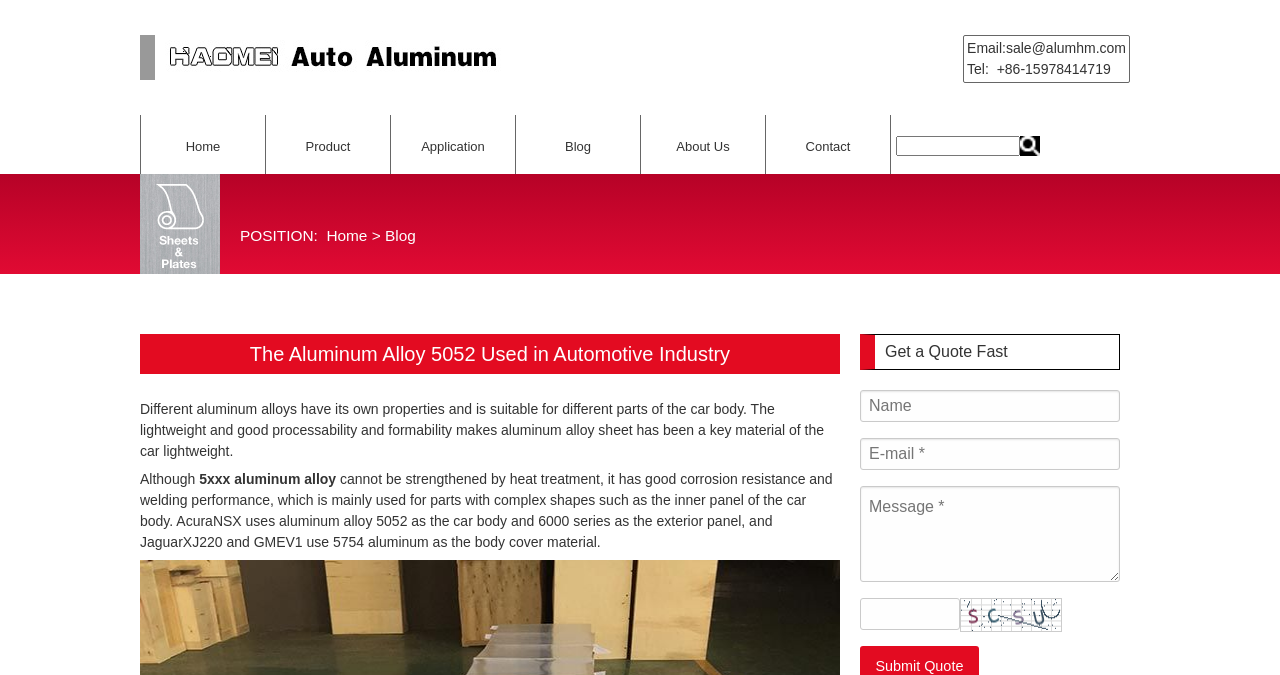Extract the main heading from the webpage content.

The Aluminum Alloy 5052 Used in Automotive Industry